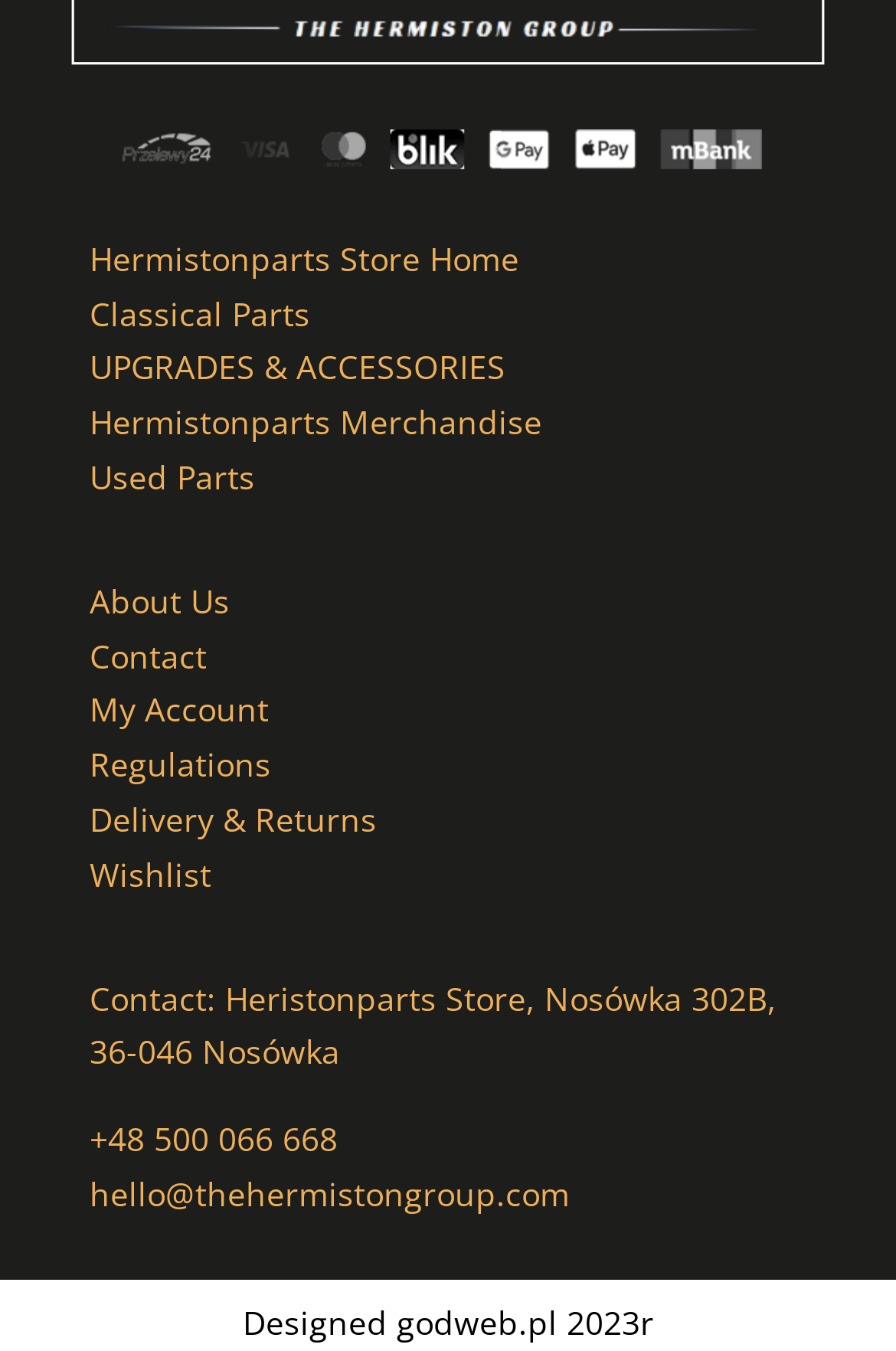Using the image as a reference, answer the following question in as much detail as possible:
How many main categories are available?

The main categories can be found in the links 'Classical Parts', 'UPGRADES & ACCESSORIES', 'Hermistonparts Merchandise', 'Used Parts', which are located at the top of the webpage, indicating that they are the main categories of the store.